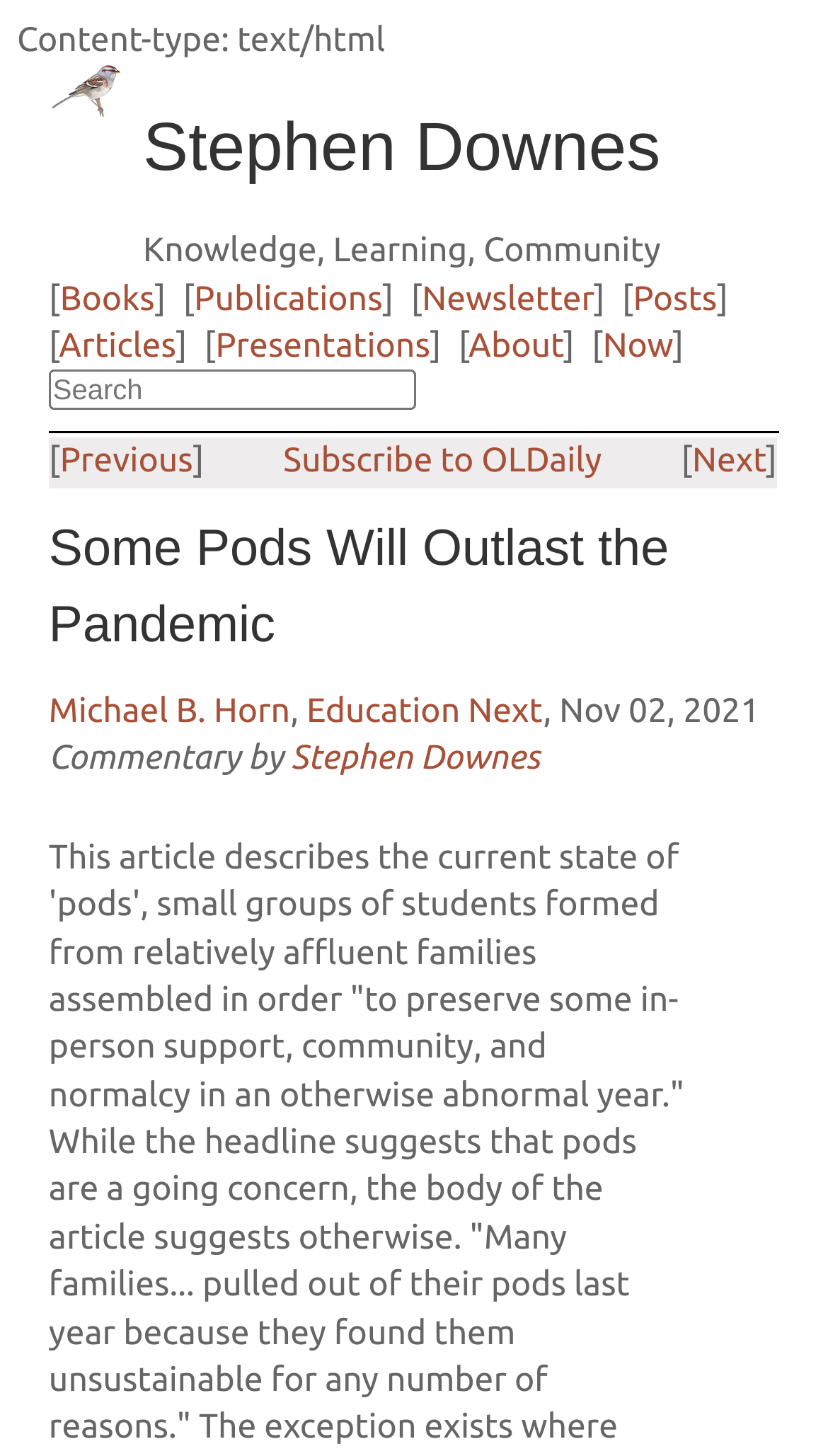Find the bounding box coordinates for the area that must be clicked to perform this action: "Read the article 'Some Pods Will Outlast the Pandemic'".

[0.059, 0.352, 0.941, 0.457]